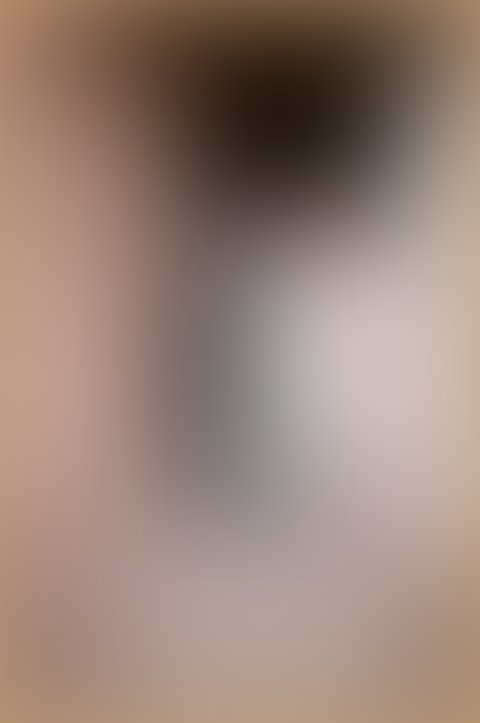Please analyze the image and give a detailed answer to the question:
What is the goal of Anou's effort?

The caption states that Anou's effort is aimed at fostering a more equitable artisan economy that prioritizes skill development, market access, and financial stability, encouraging artisans to shape their own futures beyond traditional fair trade practices.